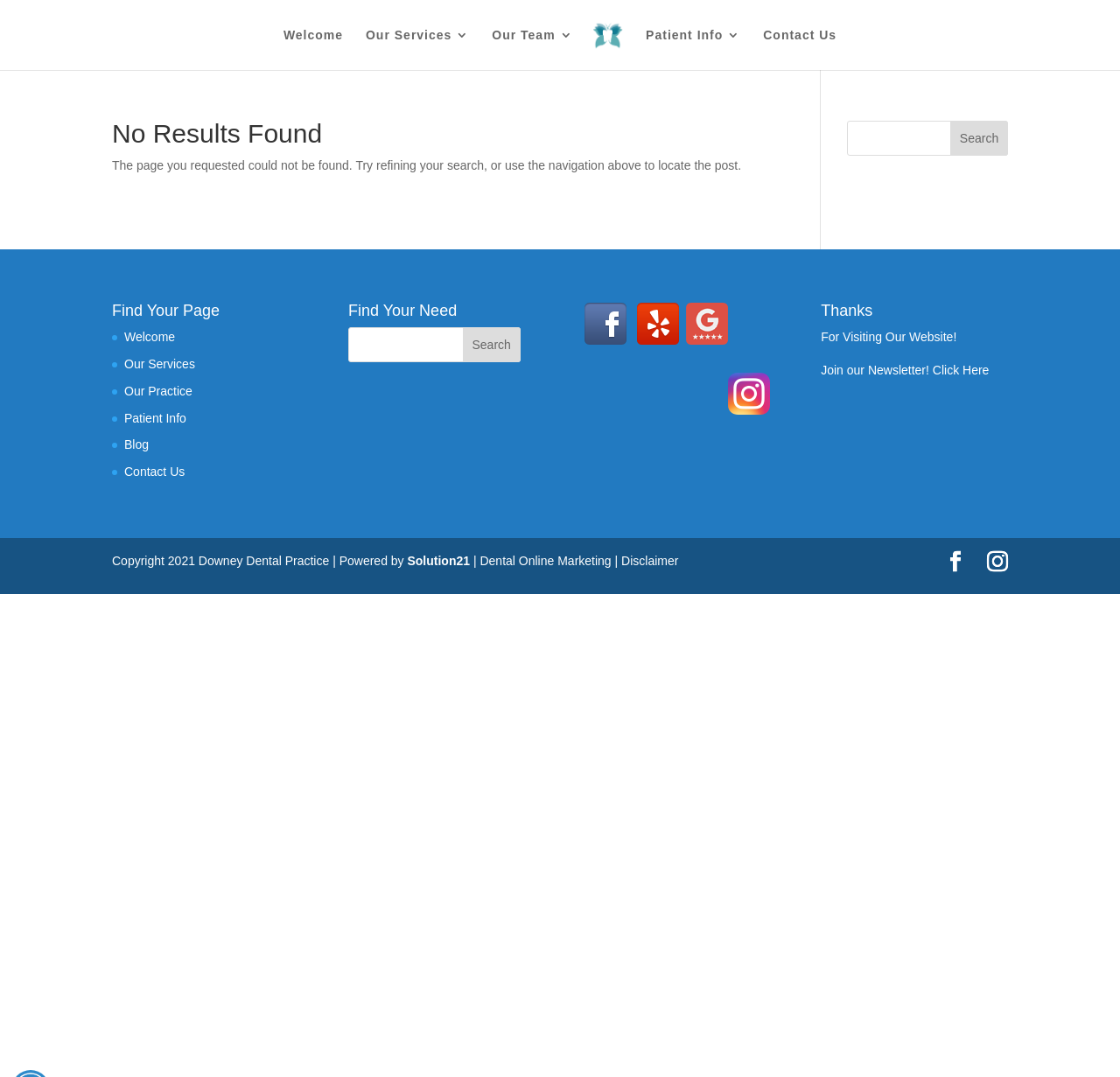Predict the bounding box coordinates for the UI element described as: "alt="Dr. Monica Puentes, DDS"". The coordinates should be four float numbers between 0 and 1, presented as [left, top, right, bottom].

[0.529, 0.019, 0.556, 0.073]